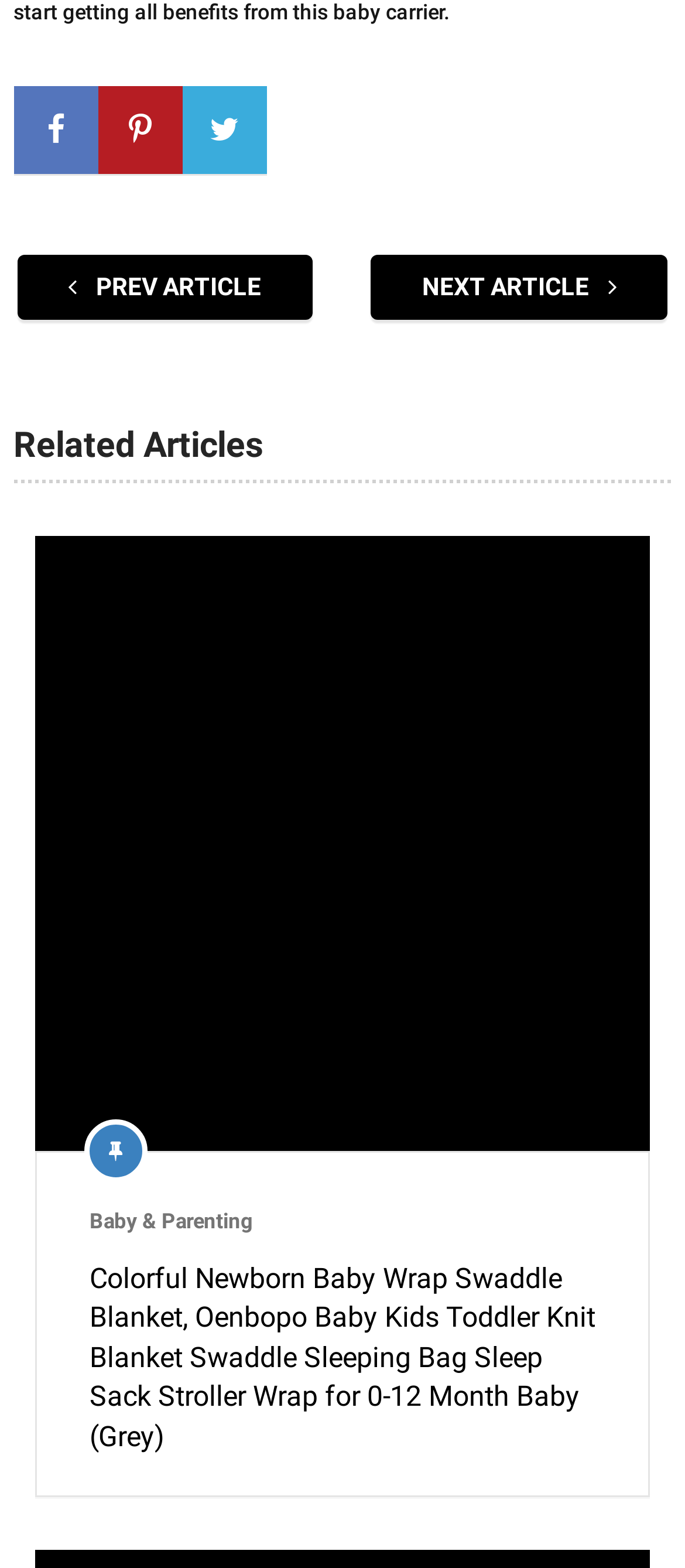Answer the question using only a single word or phrase: 
What is the name of the product?

Colorful Newborn Baby Wrap Swaddle Blanket